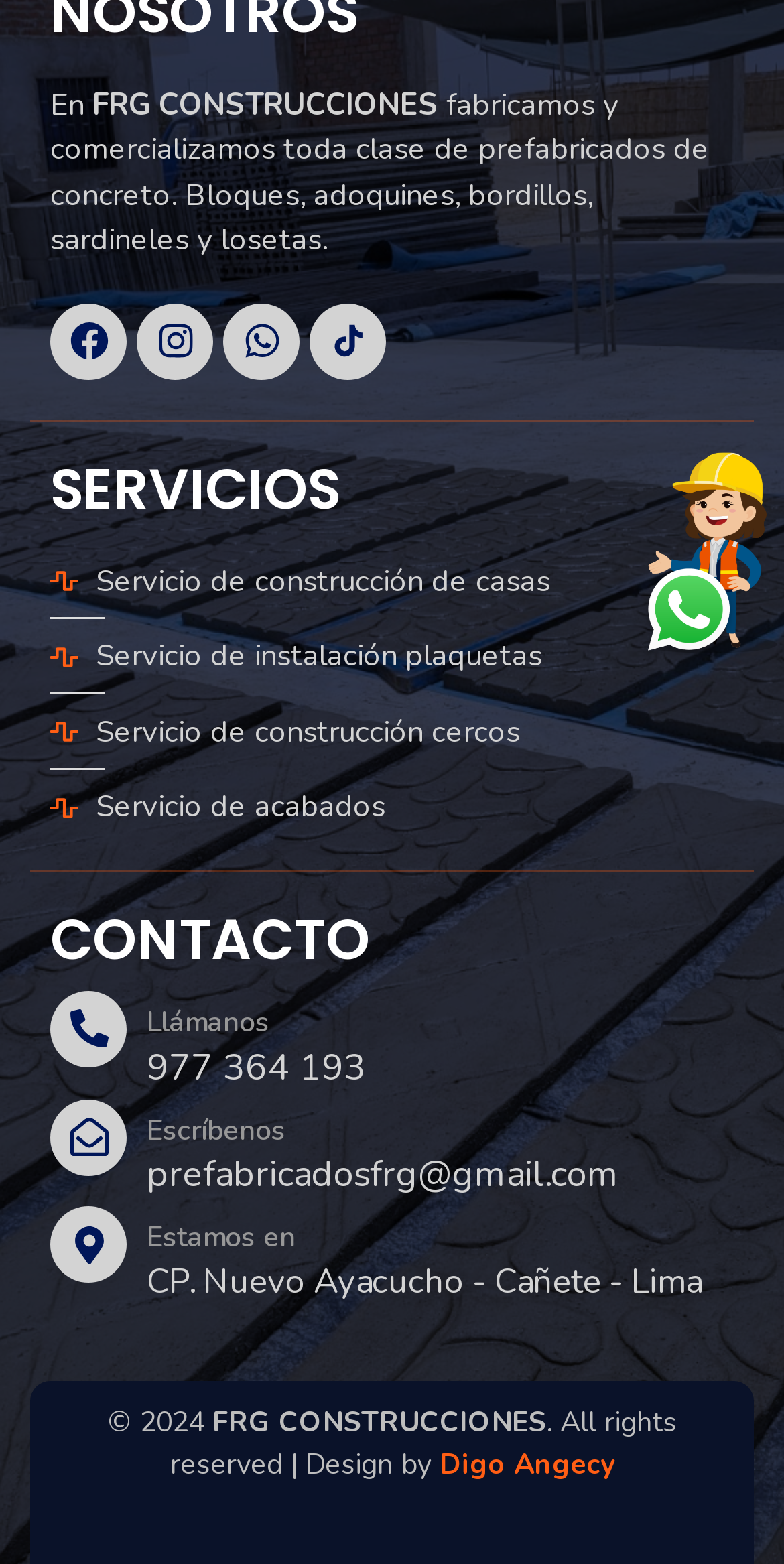From the element description: "Digo Angecy", extract the bounding box coordinates of the UI element. The coordinates should be expressed as four float numbers between 0 and 1, in the order [left, top, right, bottom].

[0.56, 0.924, 0.783, 0.948]